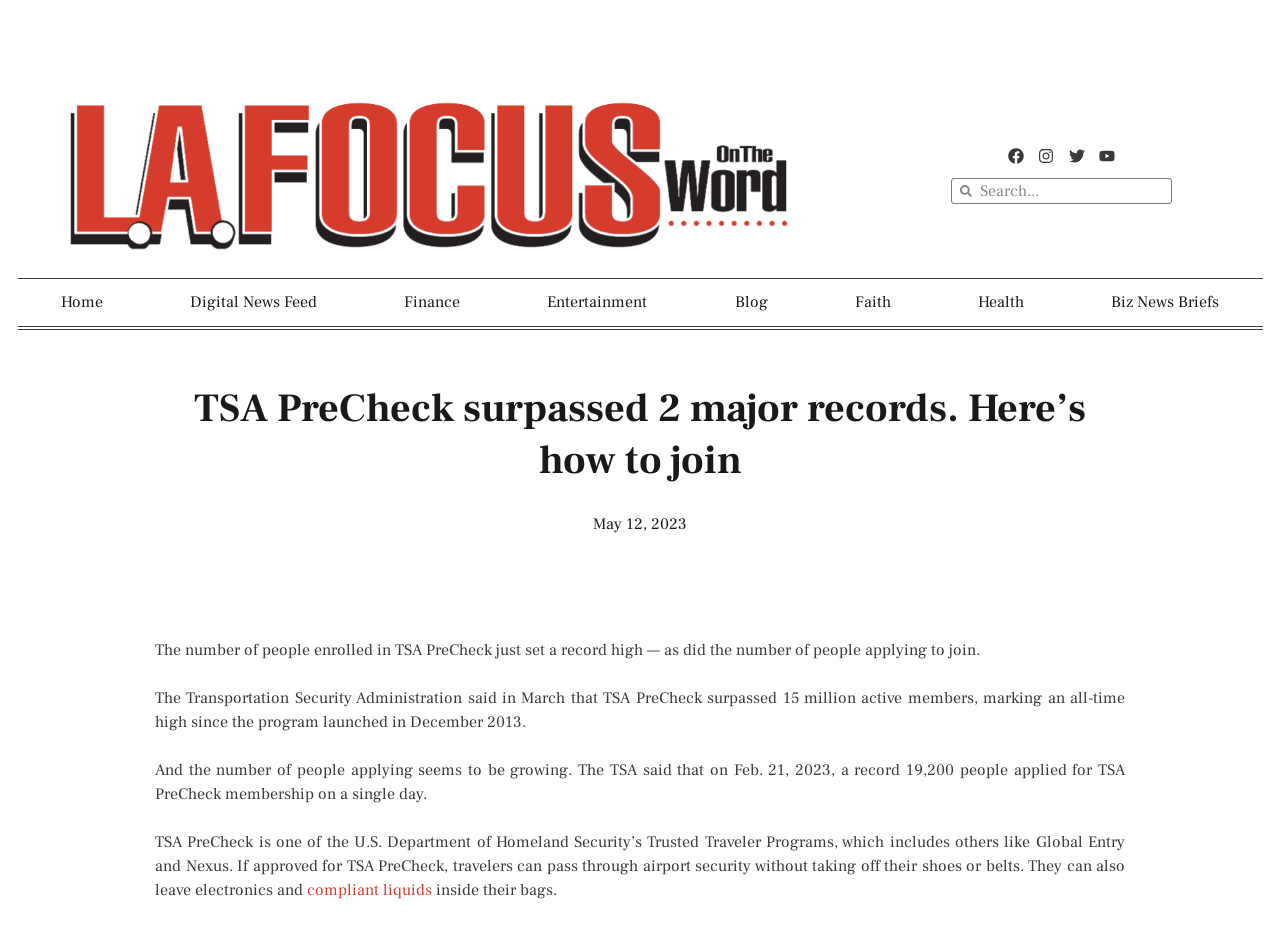Respond to the following question using a concise word or phrase: 
What is the record number of people who applied for TSA PreCheck on a single day?

19,200